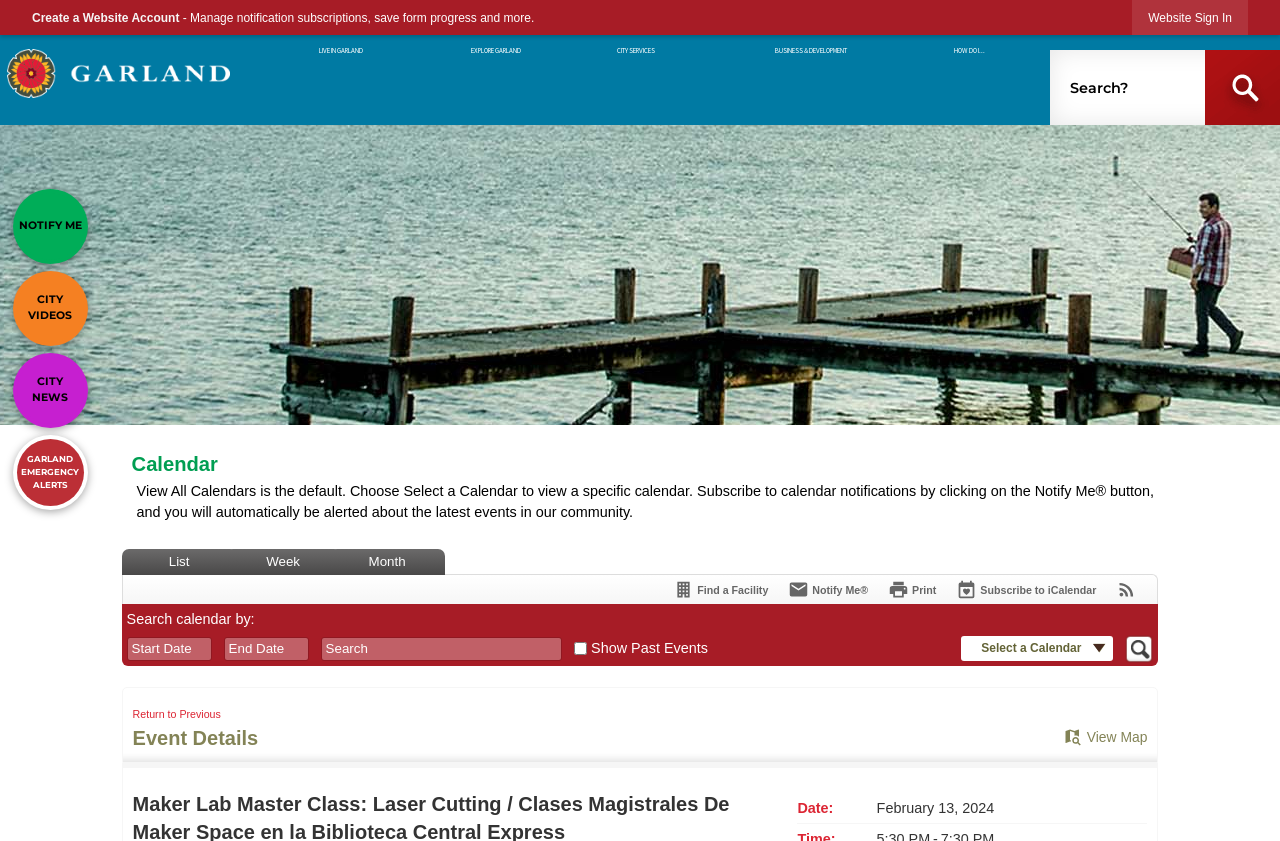Please provide the bounding box coordinates for the element that needs to be clicked to perform the instruction: "Search calendar by start date". The coordinates must consist of four float numbers between 0 and 1, formatted as [left, top, right, bottom].

[0.1, 0.758, 0.165, 0.784]